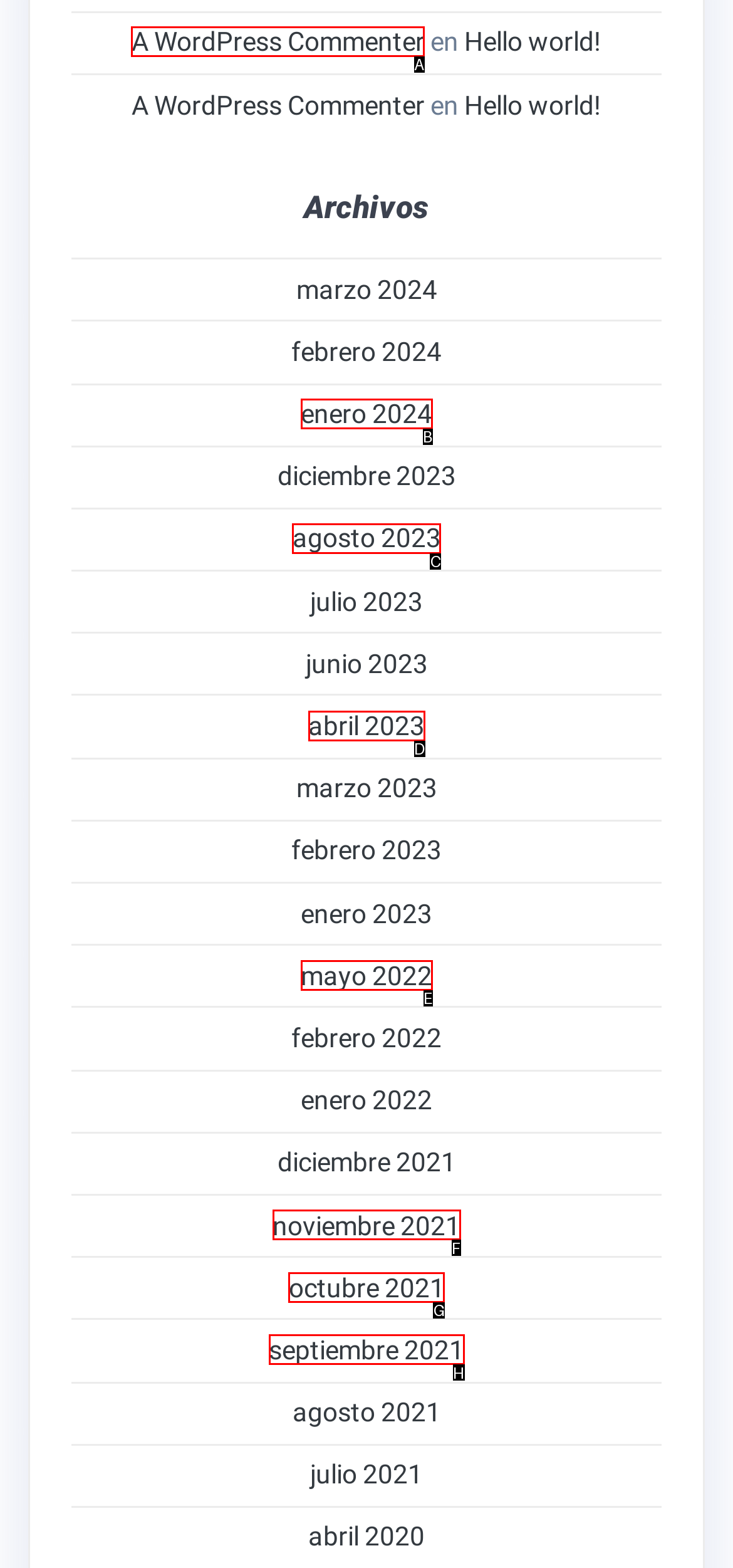Tell me the correct option to click for this task: view the 'A WordPress Commenter' profile
Write down the option's letter from the given choices.

A